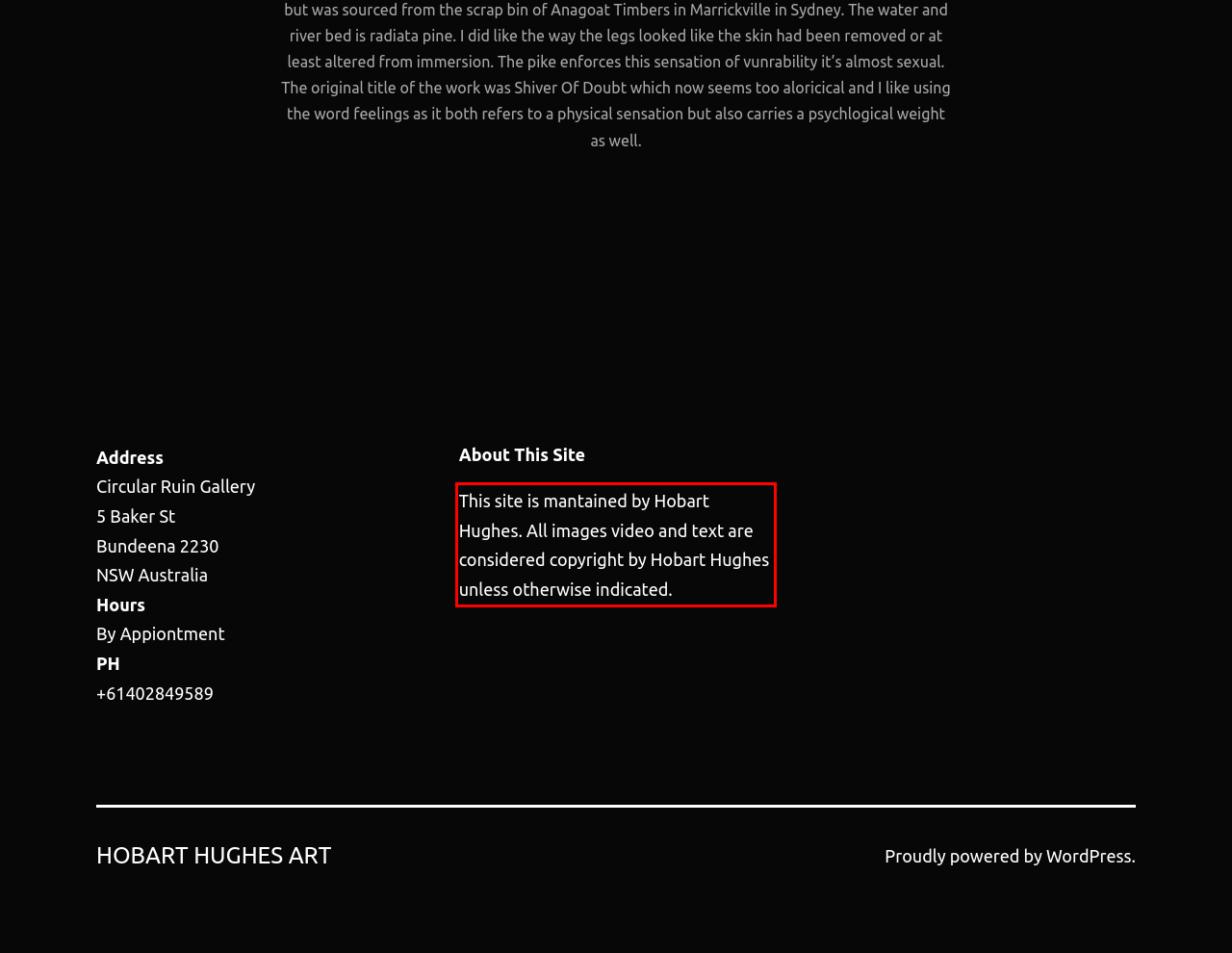You are provided with a webpage screenshot that includes a red rectangle bounding box. Extract the text content from within the bounding box using OCR.

This site is mantained by Hobart Hughes. All images video and text are considered copyright by Hobart Hughes unless otherwise indicated.